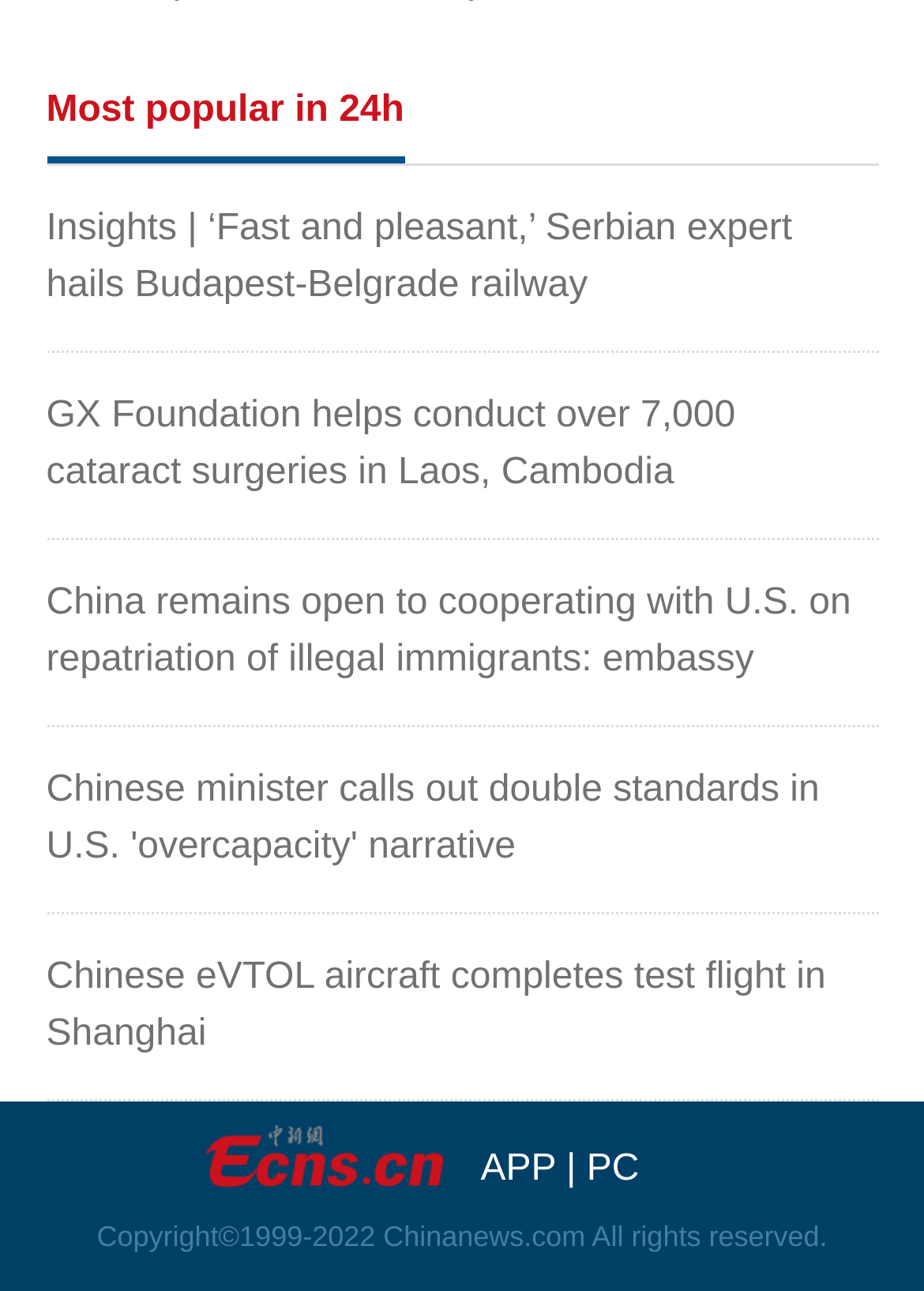What is the most popular topic in 24 hours?
Kindly answer the question with as much detail as you can.

The webpage has a section labeled 'Most popular in 24h' which lists several news articles, indicating that these are the most popular topics in the last 24 hours.